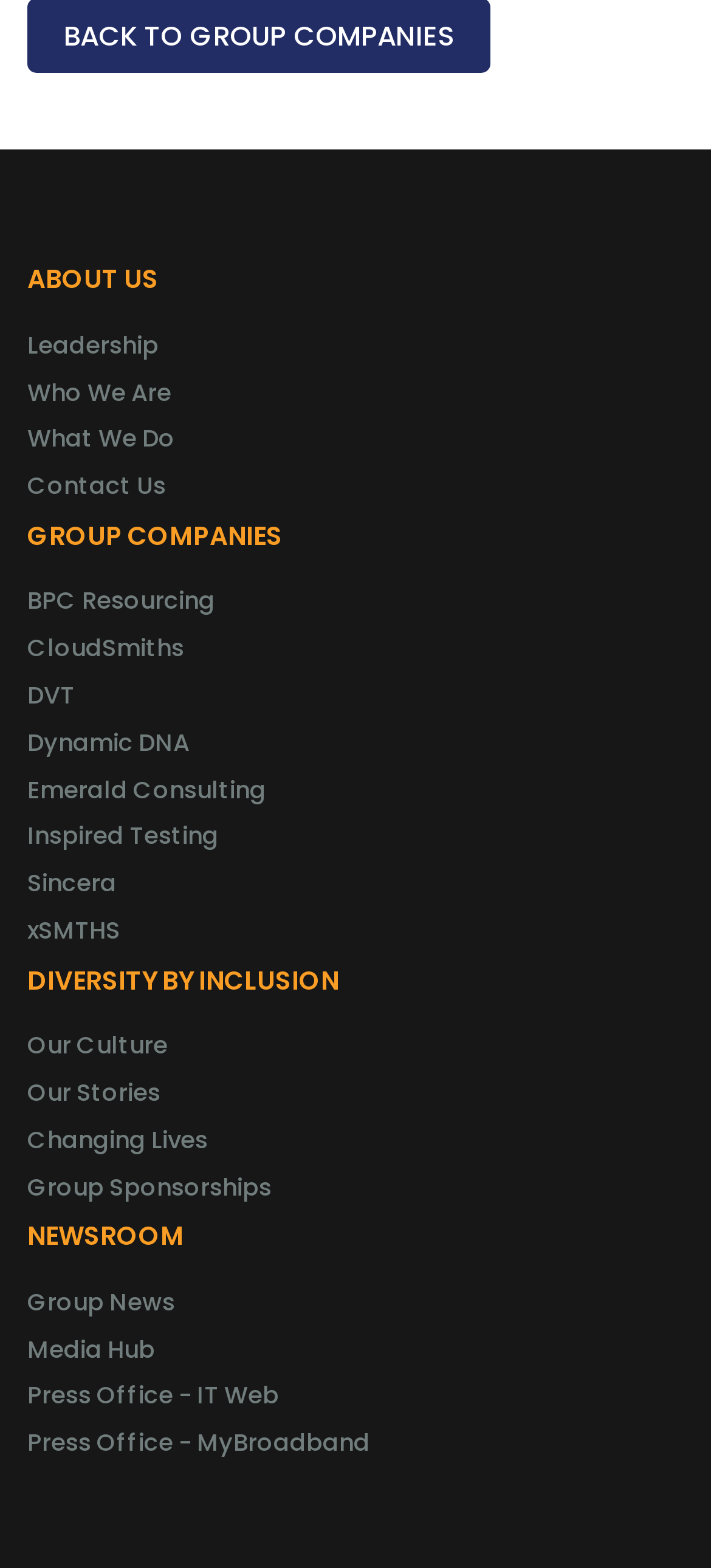Determine the bounding box coordinates of the UI element described by: "Press Office - MyBroadband".

[0.038, 0.909, 0.521, 0.931]